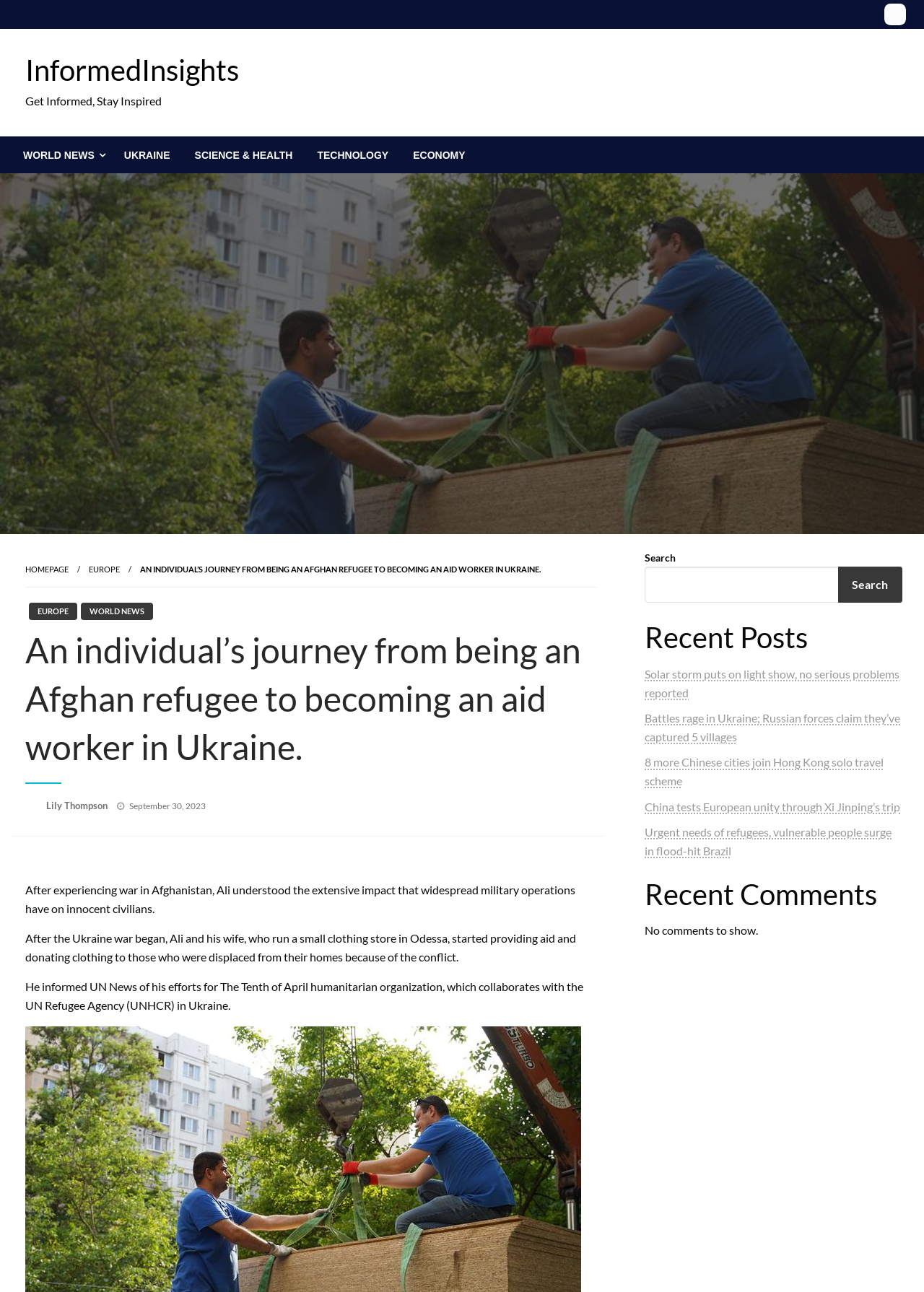Determine the bounding box coordinates of the clickable element to complete this instruction: "Search for something". Provide the coordinates in the format of four float numbers between 0 and 1, [left, top, right, bottom].

[0.698, 0.439, 0.977, 0.466]